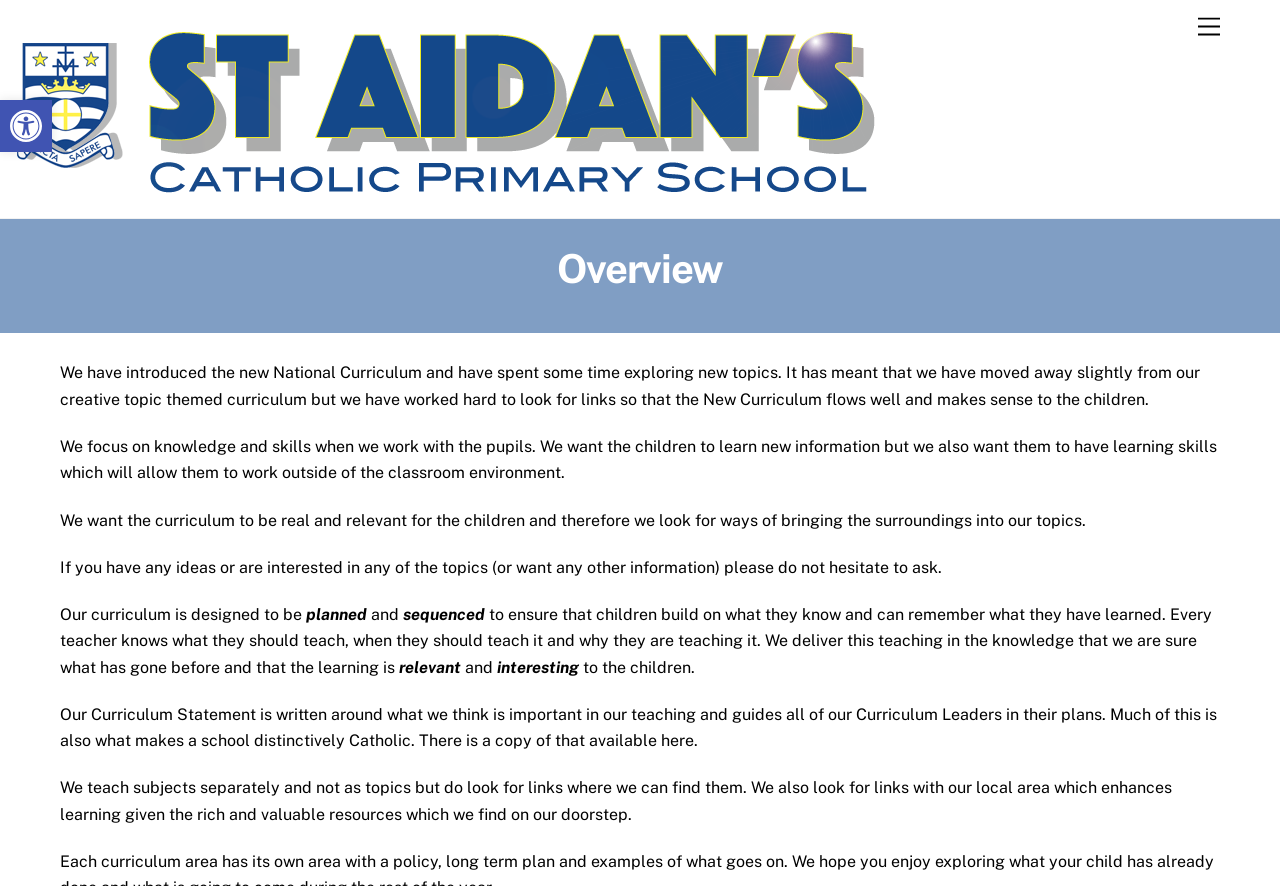How does the school incorporate its local area into learning?
From the image, provide a succinct answer in one word or a short phrase.

By looking for links with local resources